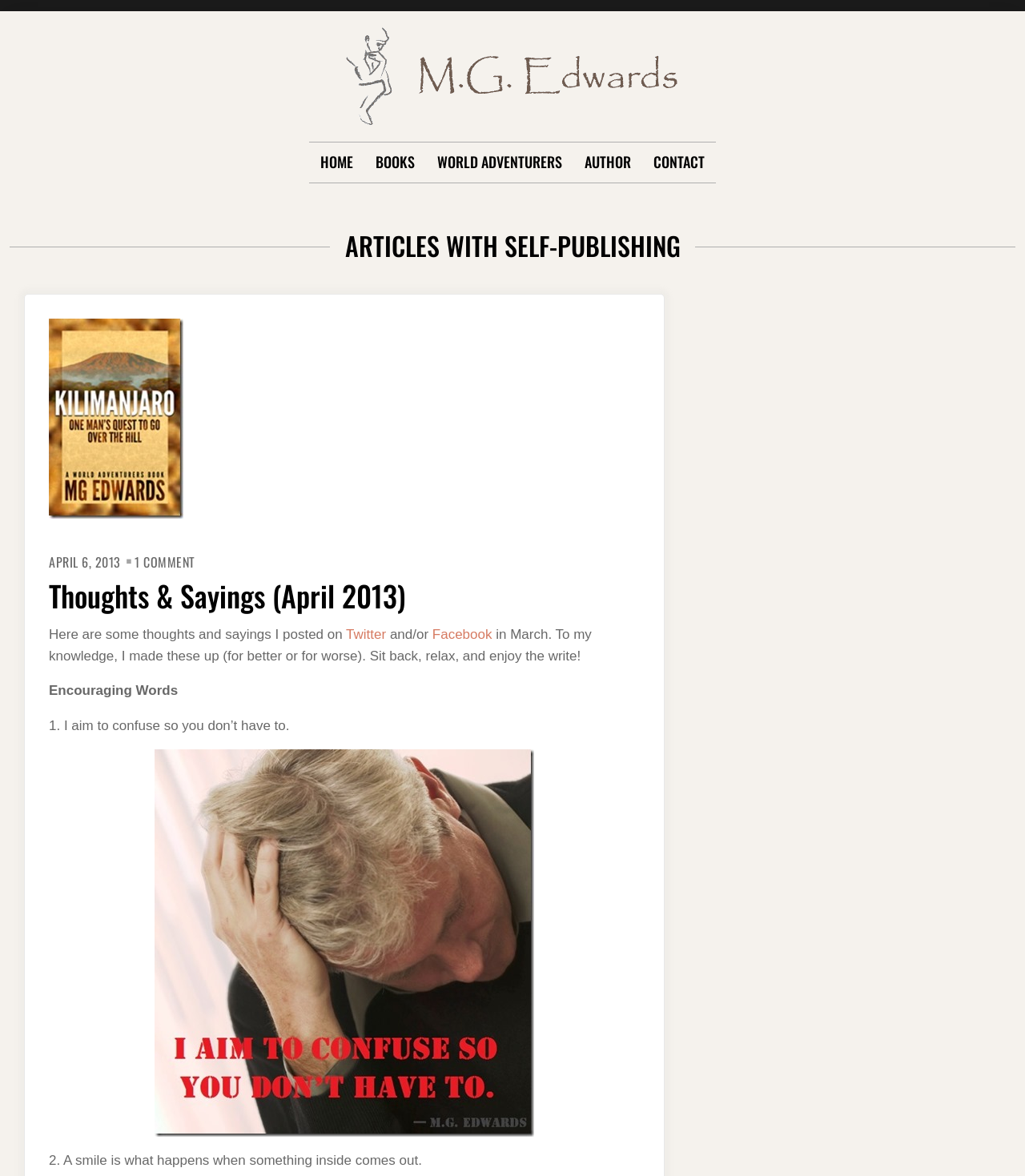Give an in-depth explanation of the webpage layout and content.

This webpage is about self-publishing, with a primary menu at the top center of the page, containing links to HOME, BOOKS, WORLD ADVENTURERS, AUTHOR, and CONTACT. Below the menu, there is a heading "ARTICLES WITH SELF-PUBLISHING" that spans almost the entire width of the page.

Under the heading, there is a section with a link and a header that contains an article titled "Thoughts & Sayings (April 2013)". The article has a timestamp "APRIL 6, 2013" and a comment count "1 COMMENT ON". The article's content is a collection of thoughts and sayings posted on Twitter and Facebook, with a brief introduction and a series of quotes, including "Encouraging Words" and "I aim to confuse so you don’t have to." The quote "I aim to confuse so you don’t have to." is accompanied by an image related to confusion.

There are a total of 5 links in the primary menu, 1 link above the heading, and 7 links within the article section. There is 1 image in the article section, related to the quote "I aim to confuse so you don’t have to."